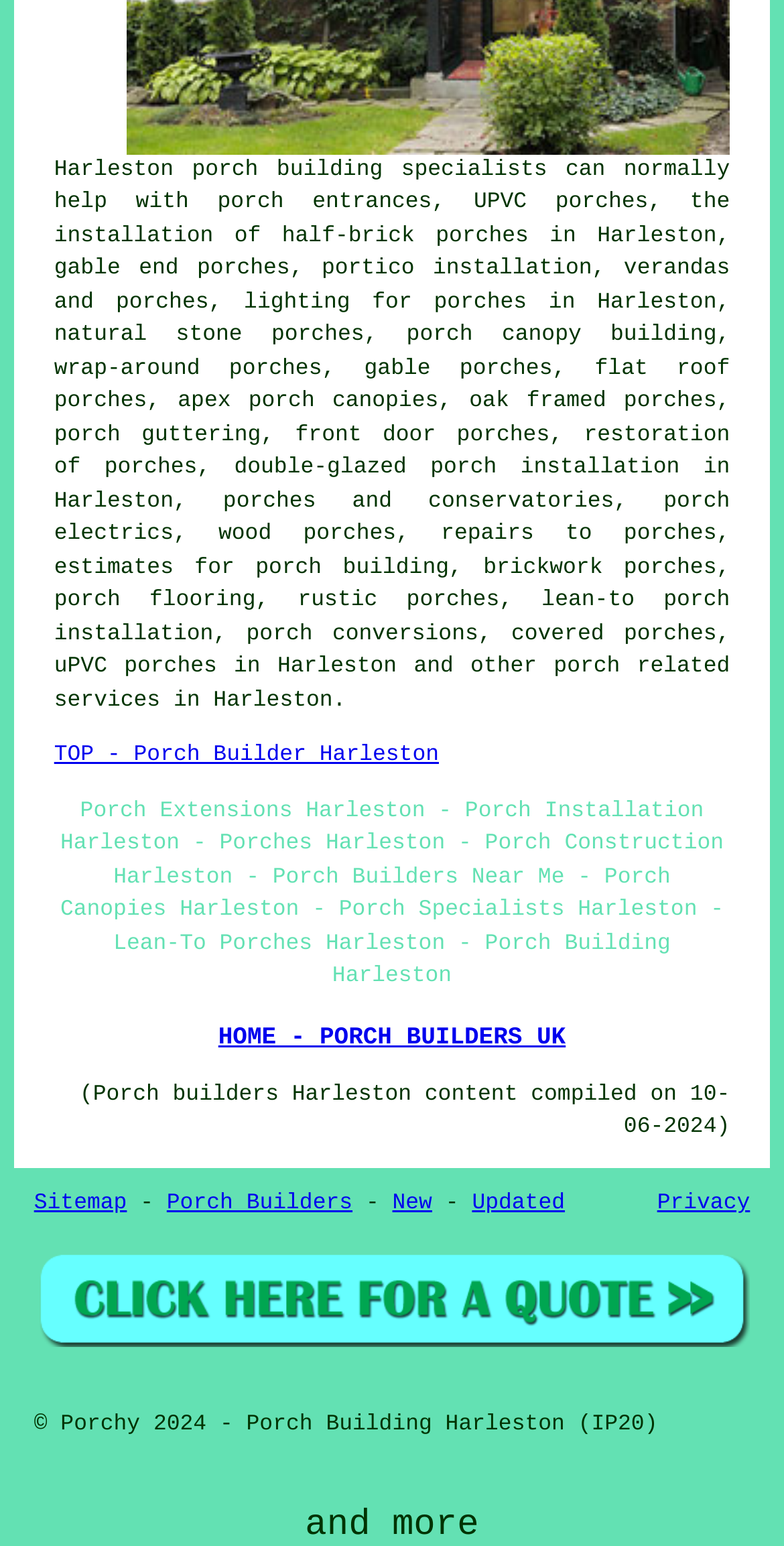Find the bounding box coordinates of the element to click in order to complete this instruction: "click on porch building specialists". The bounding box coordinates must be four float numbers between 0 and 1, denoted as [left, top, right, bottom].

[0.245, 0.103, 0.698, 0.118]